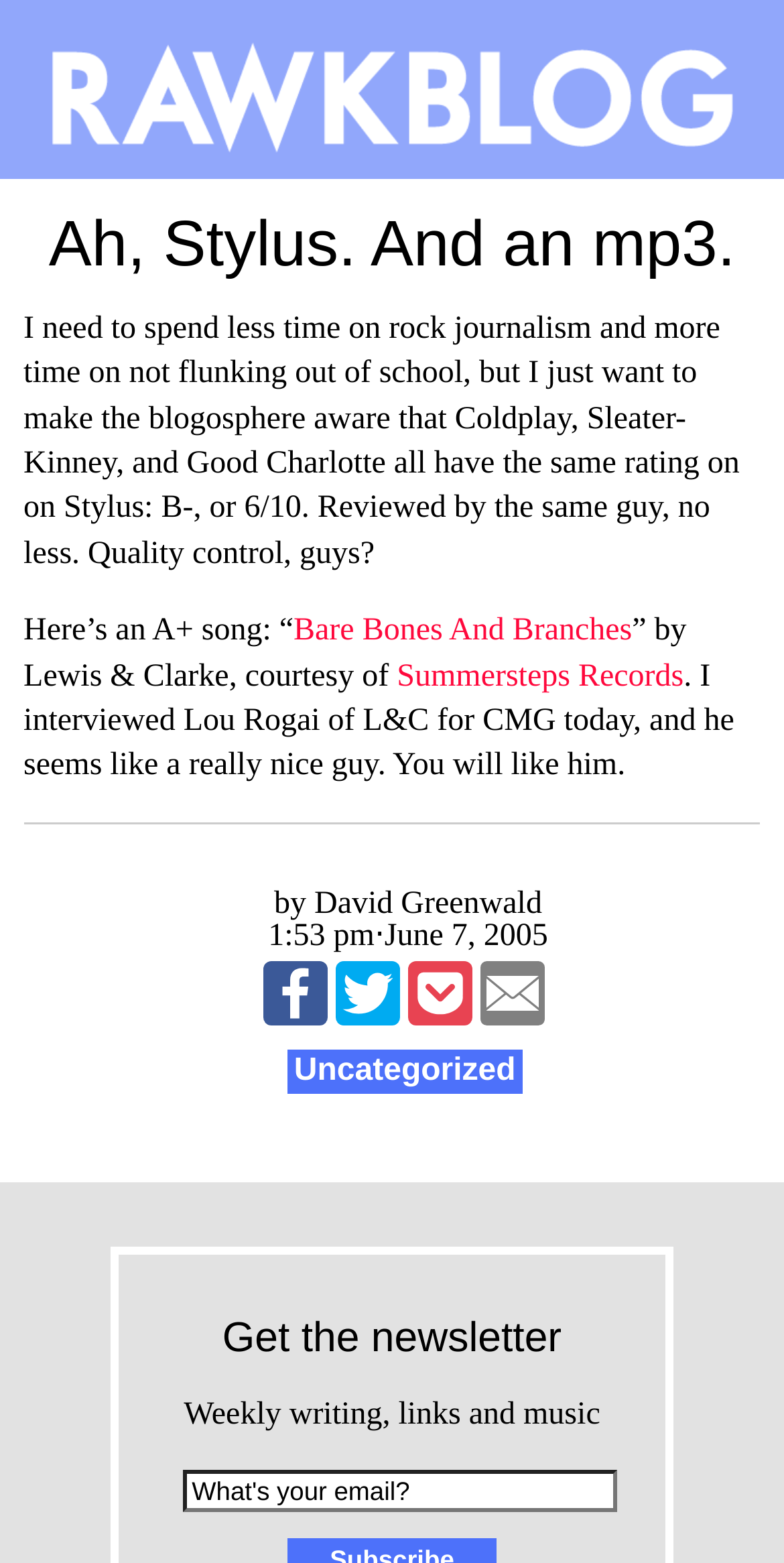Look at the image and write a detailed answer to the question: 
What is the date of the article?

The date of the article can be found in the footer section of the webpage, where it says '1:53 pm⋅June 7, 2005'.